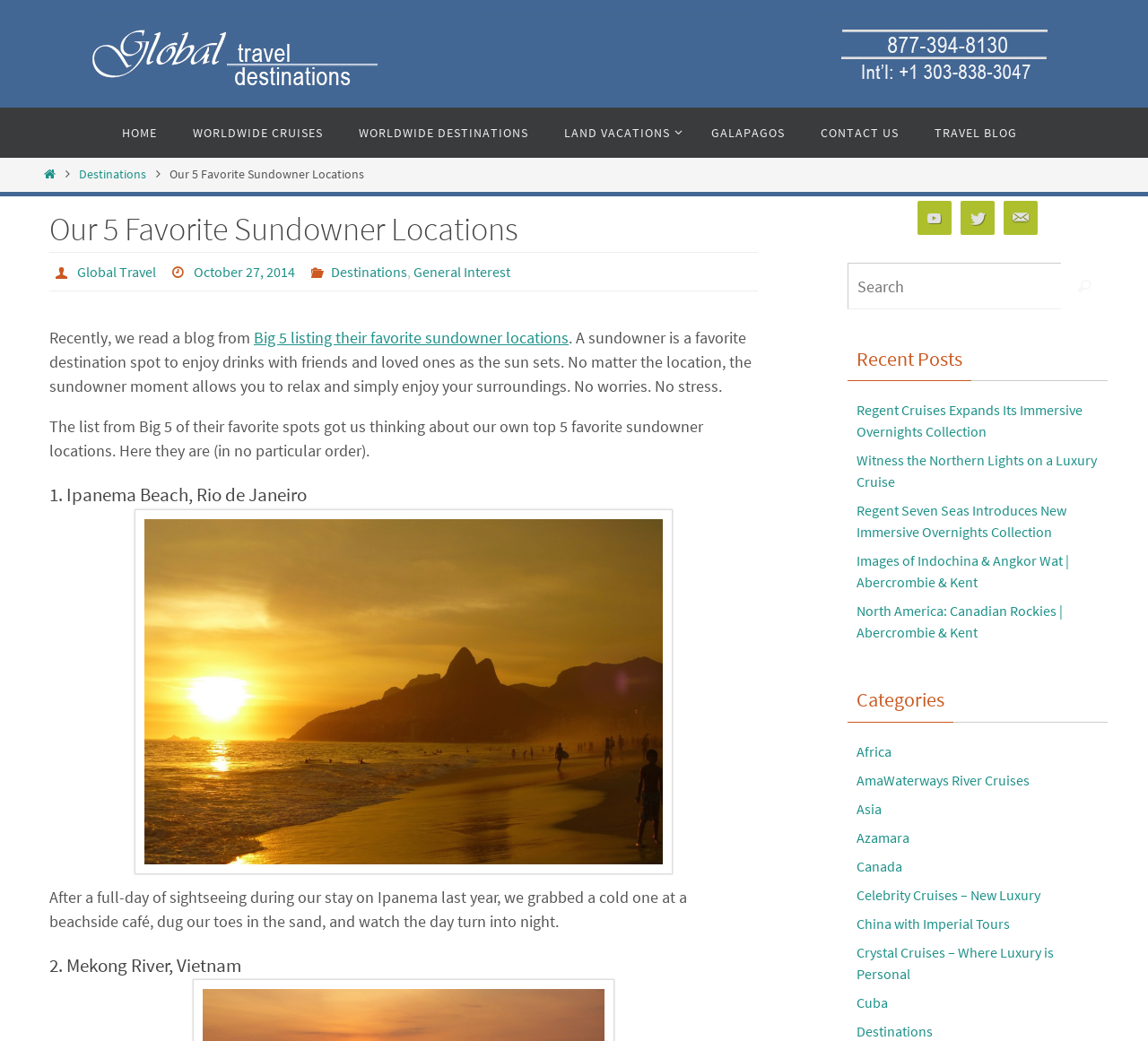Bounding box coordinates should be in the format (top-left x, top-left y, bottom-right x, bottom-right y) and all values should be floating point numbers between 0 and 1. Determine the bounding box coordinate for the UI element described as: parent_node: Search for: name="s" placeholder="Search"

[0.738, 0.252, 0.965, 0.297]